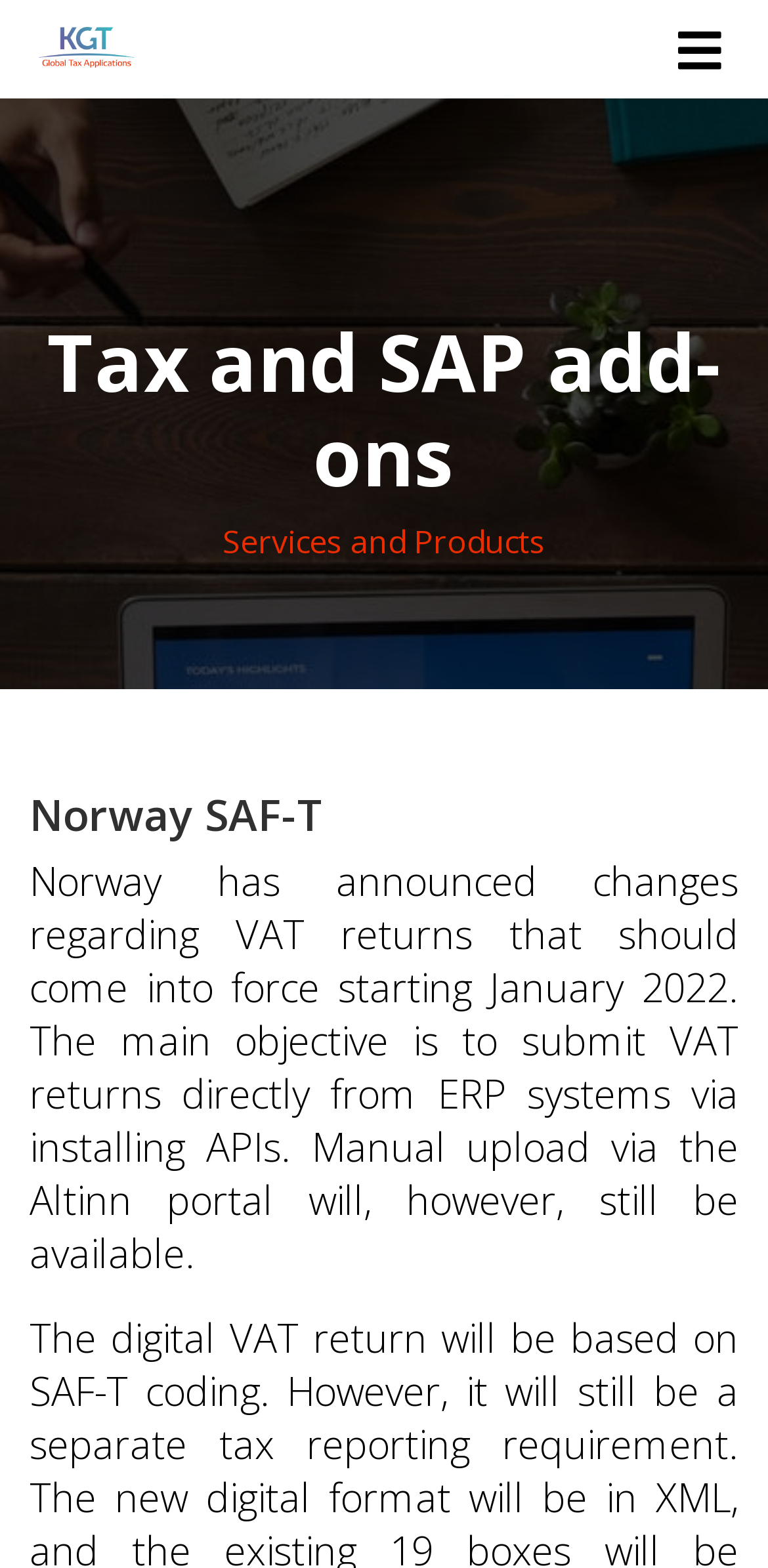Please locate and retrieve the main header text of the webpage.

Tax and SAP add-ons